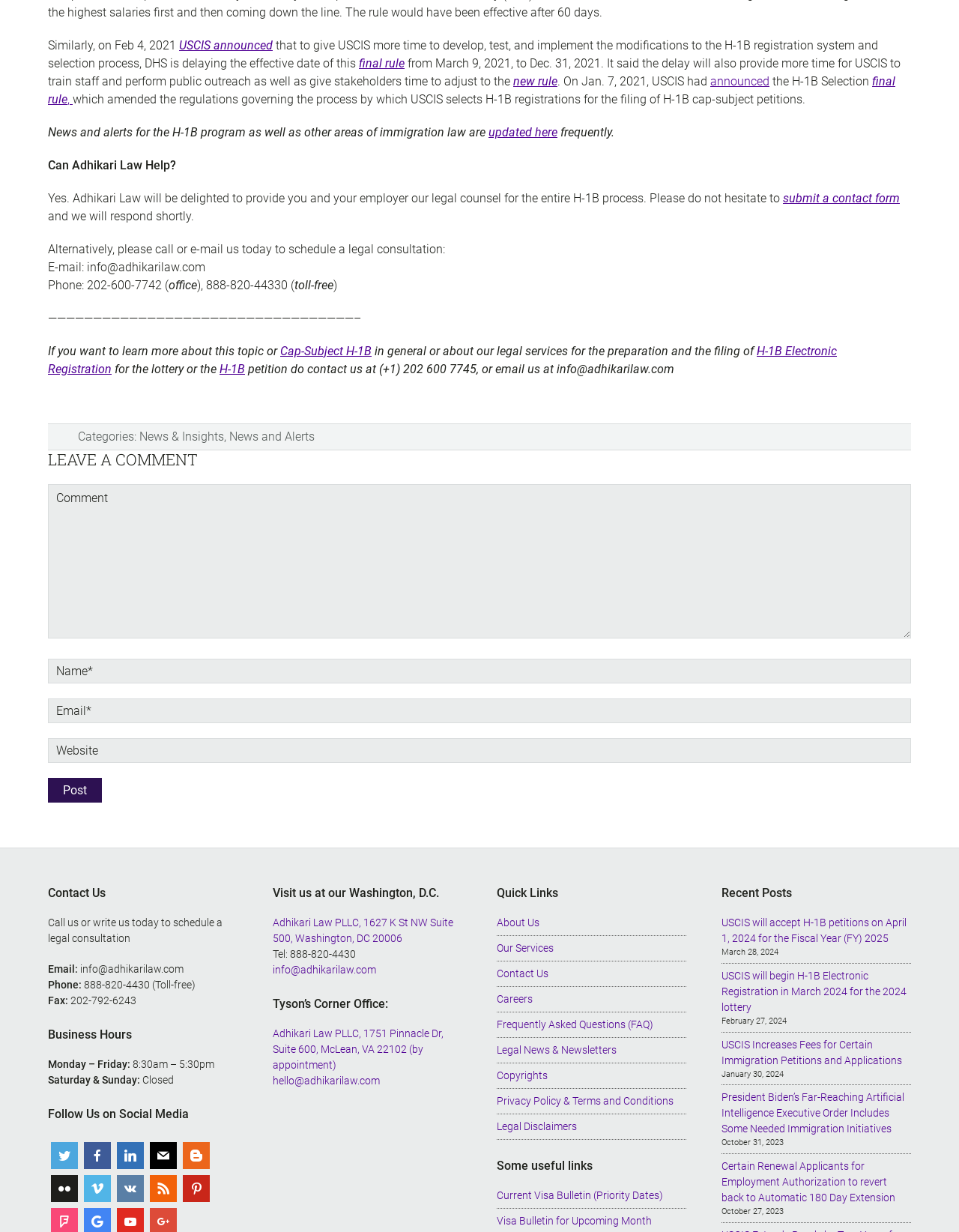Identify the bounding box coordinates for the UI element described as follows: "submit a contact form". Ensure the coordinates are four float numbers between 0 and 1, formatted as [left, top, right, bottom].

[0.816, 0.155, 0.938, 0.167]